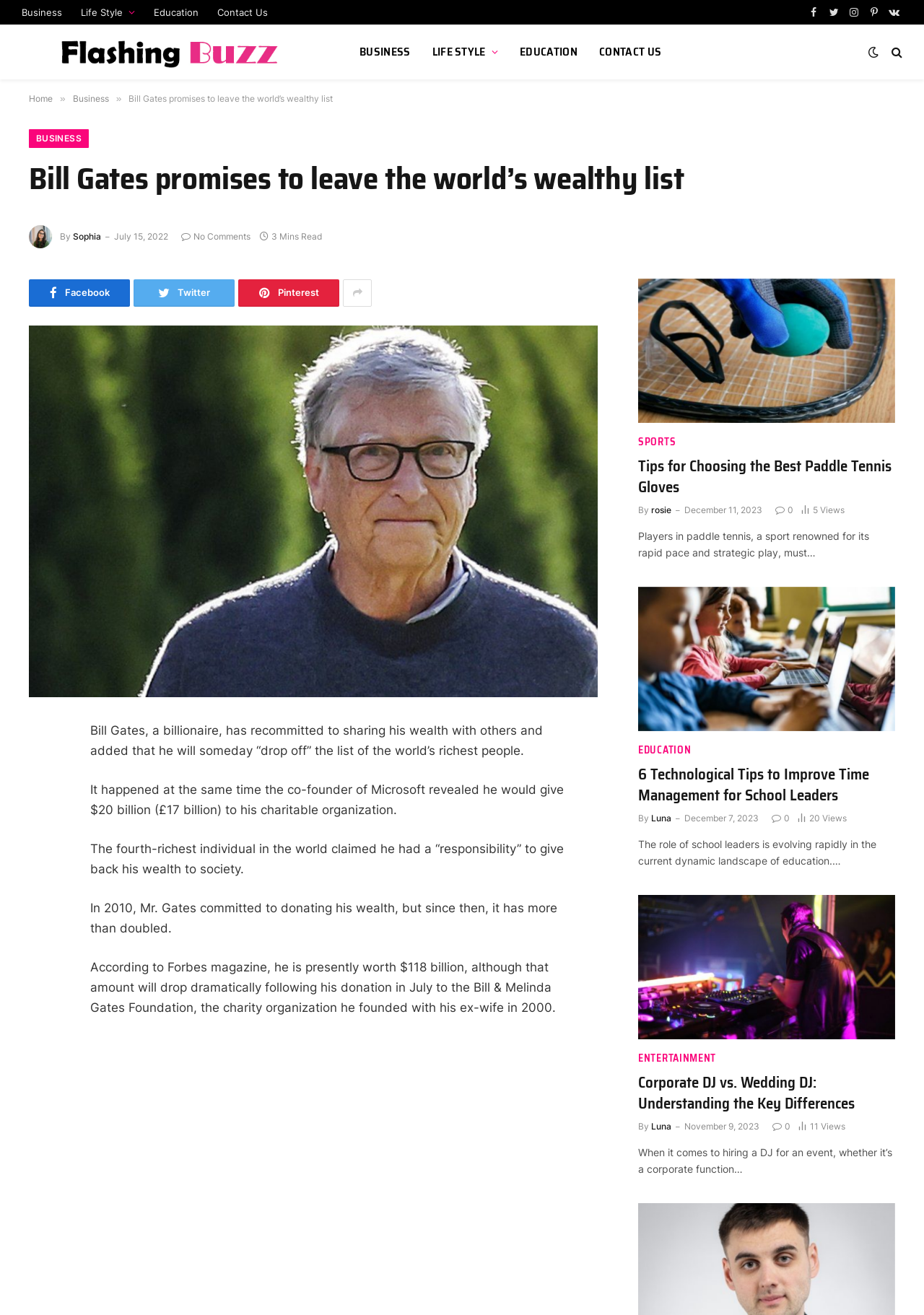Highlight the bounding box of the UI element that corresponds to this description: "Home".

[0.031, 0.071, 0.057, 0.079]